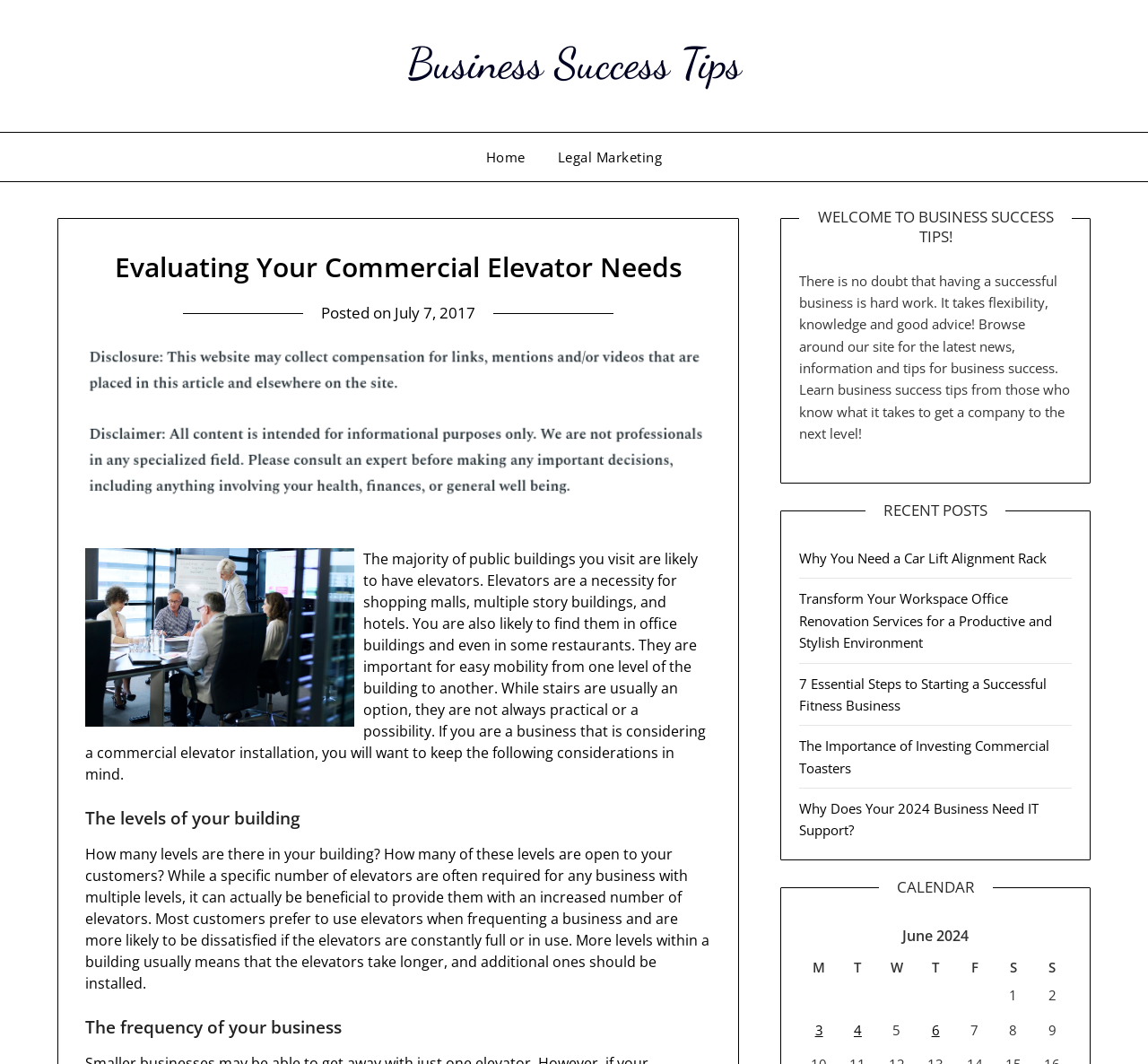Provide the bounding box coordinates of the section that needs to be clicked to accomplish the following instruction: "Click on the link 'Why You Need a Car Lift Alignment Rack'."

[0.696, 0.516, 0.912, 0.533]